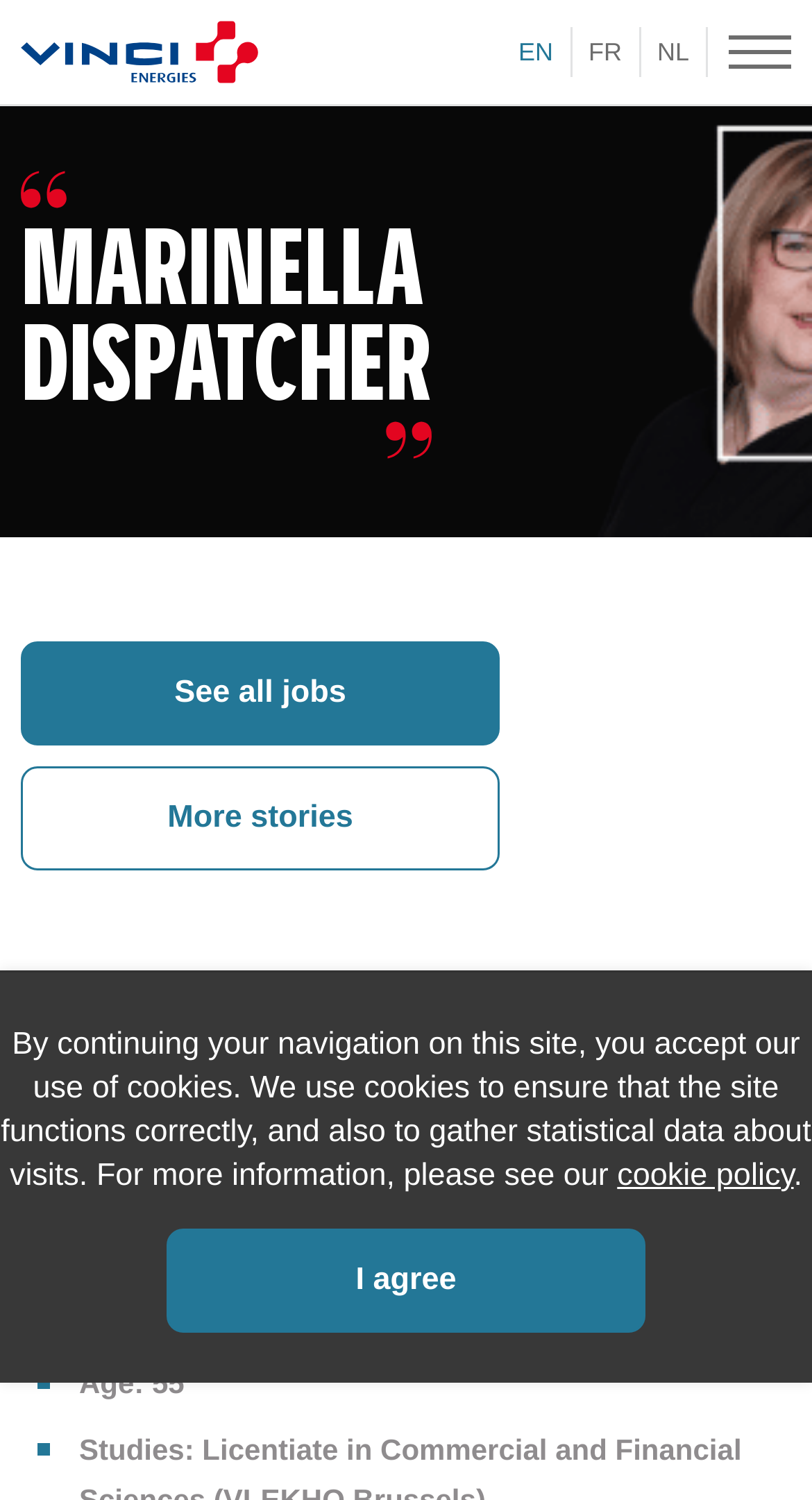What is the quote mentioned on the page?
Based on the image, give a concise answer in the form of a single word or short phrase.

Dare to be different...